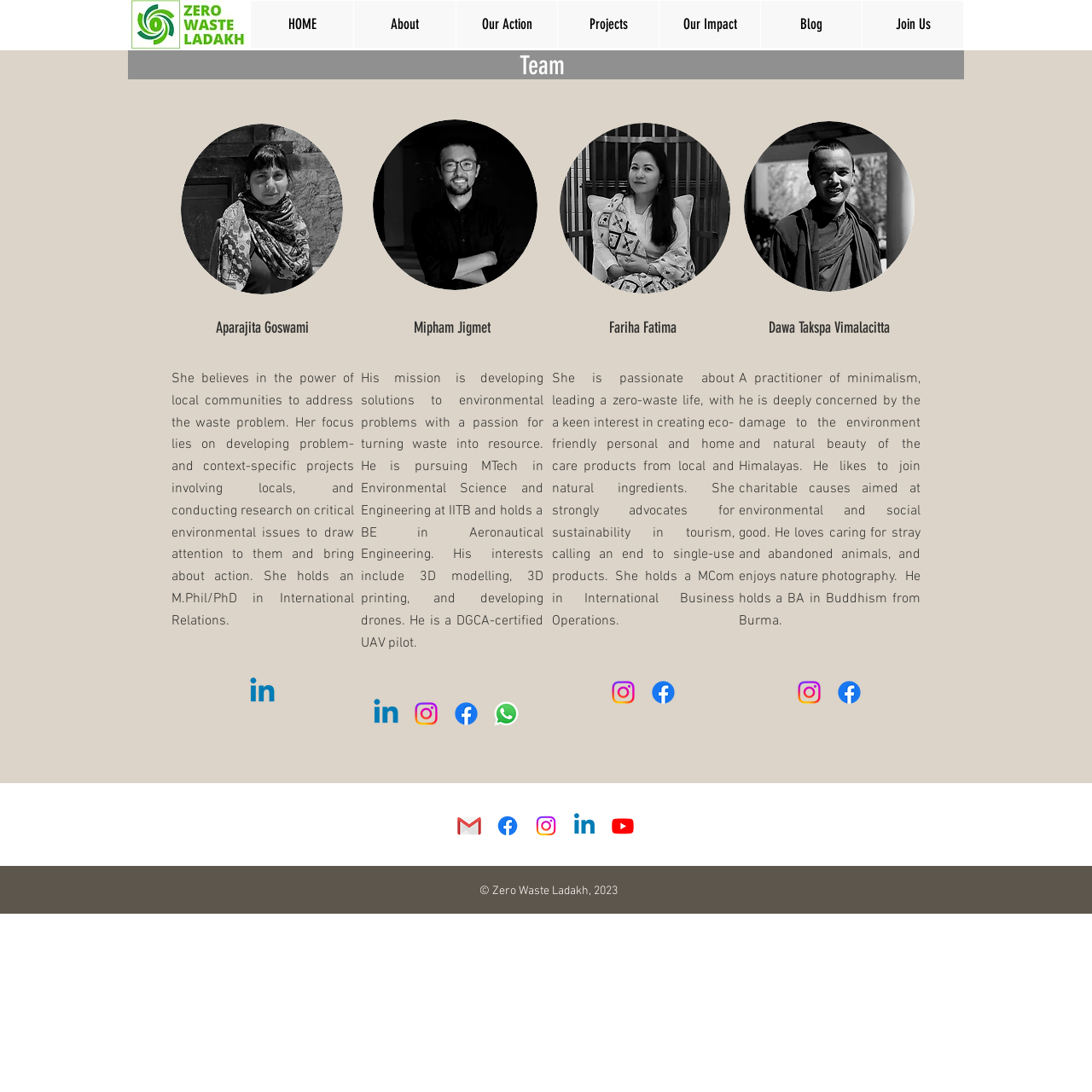Please predict the bounding box coordinates of the element's region where a click is necessary to complete the following instruction: "Click the HOME link". The coordinates should be represented by four float numbers between 0 and 1, i.e., [left, top, right, bottom].

[0.23, 0.001, 0.323, 0.044]